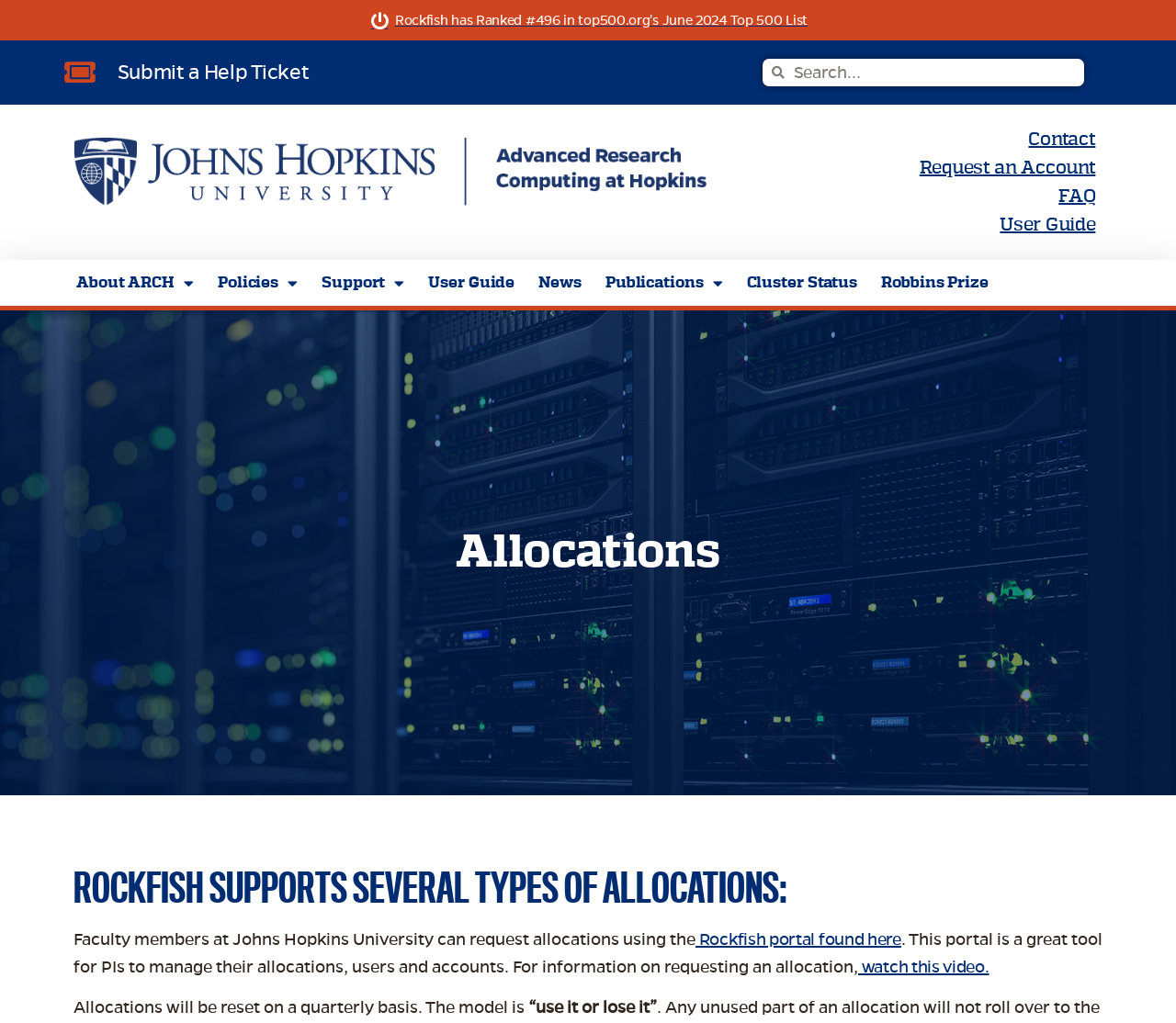How often are allocations reset?
Please provide a detailed and thorough answer to the question.

The webpage states that 'Allocations will be reset on a quarterly basis.' This implies that allocations are reset every quarter.